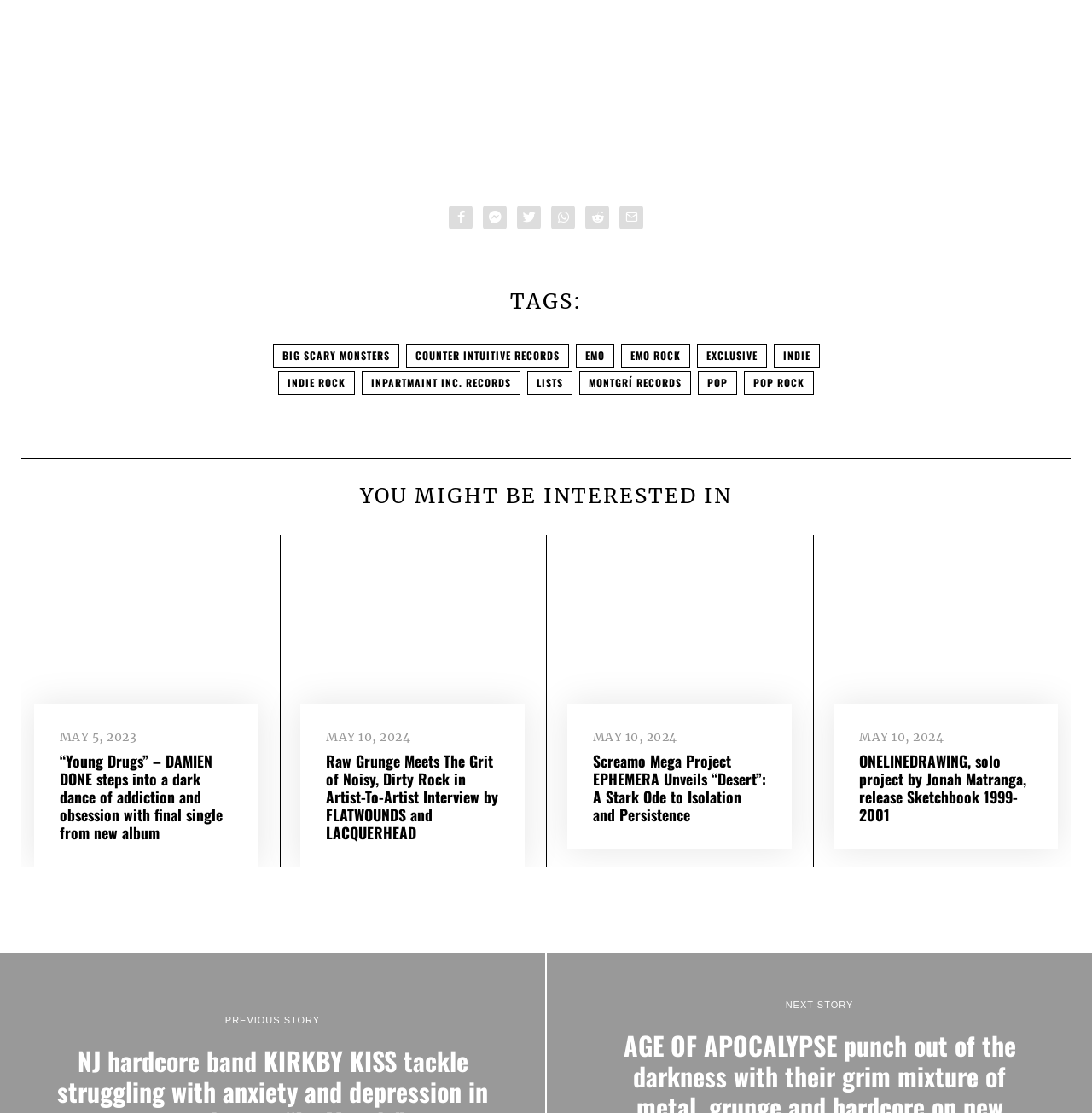Please find the bounding box coordinates of the section that needs to be clicked to achieve this instruction: "Go to the previous story".

[0.206, 0.443, 0.293, 0.453]